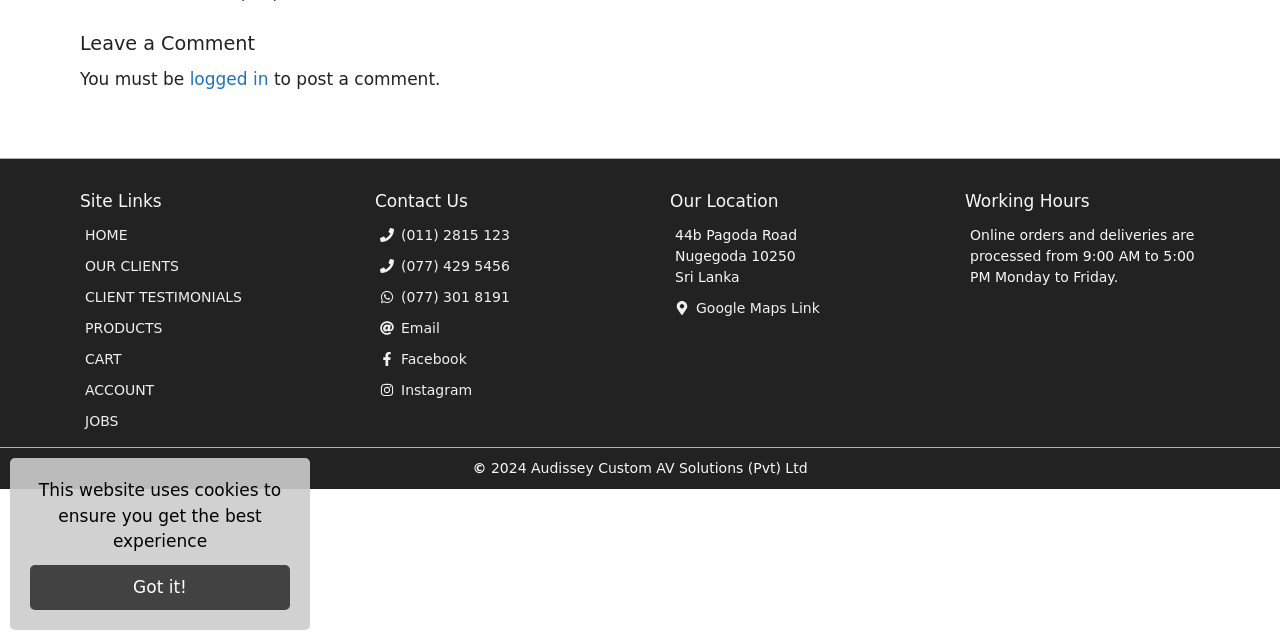Identify the bounding box coordinates for the UI element described as follows: Fearless Records. Use the format (top-left x, top-left y, bottom-right x, bottom-right y) and ensure all values are floating point numbers between 0 and 1.

None